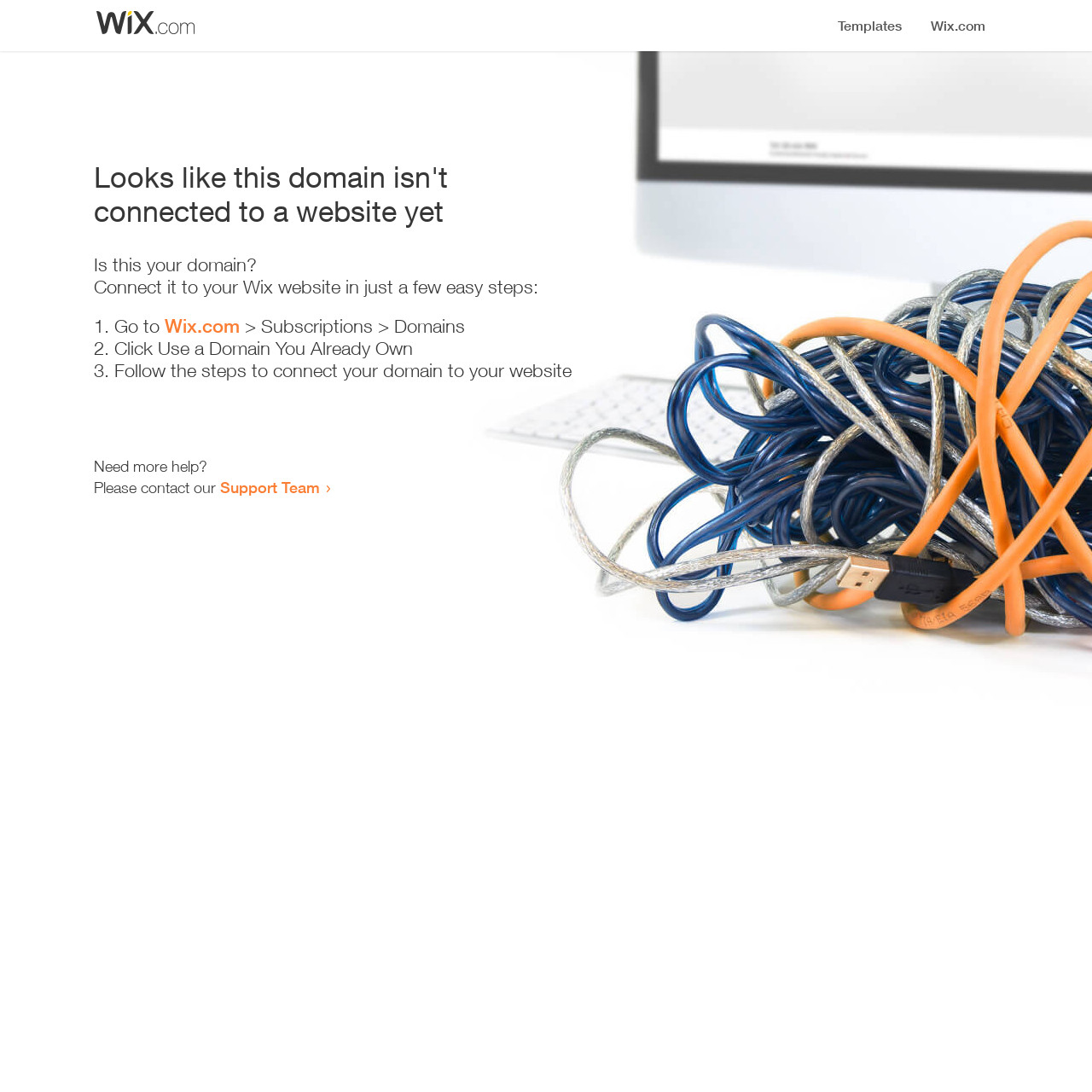What is the current status of the domain?
Using the image, answer in one word or phrase.

Not connected